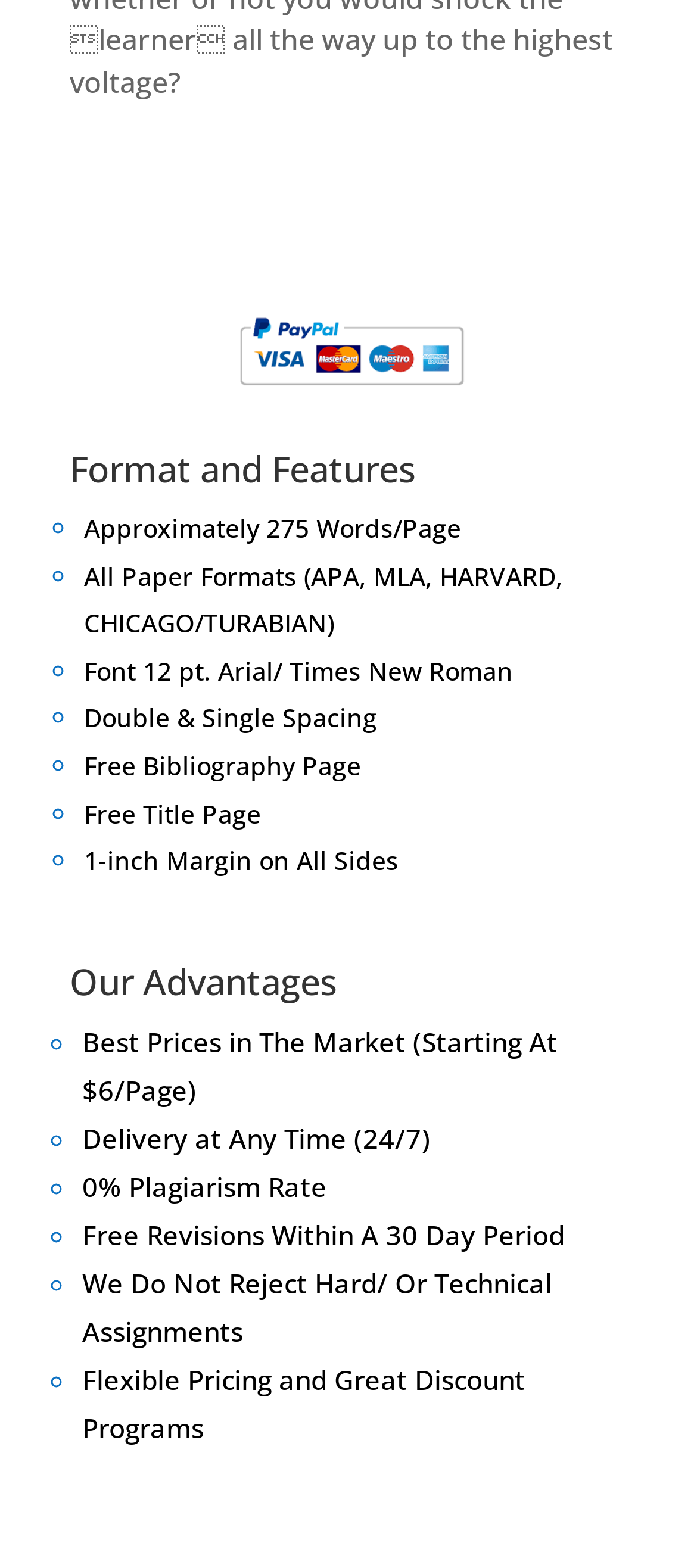Please provide a one-word or short phrase answer to the question:
What is the price of the service?

Starting at $6/Page